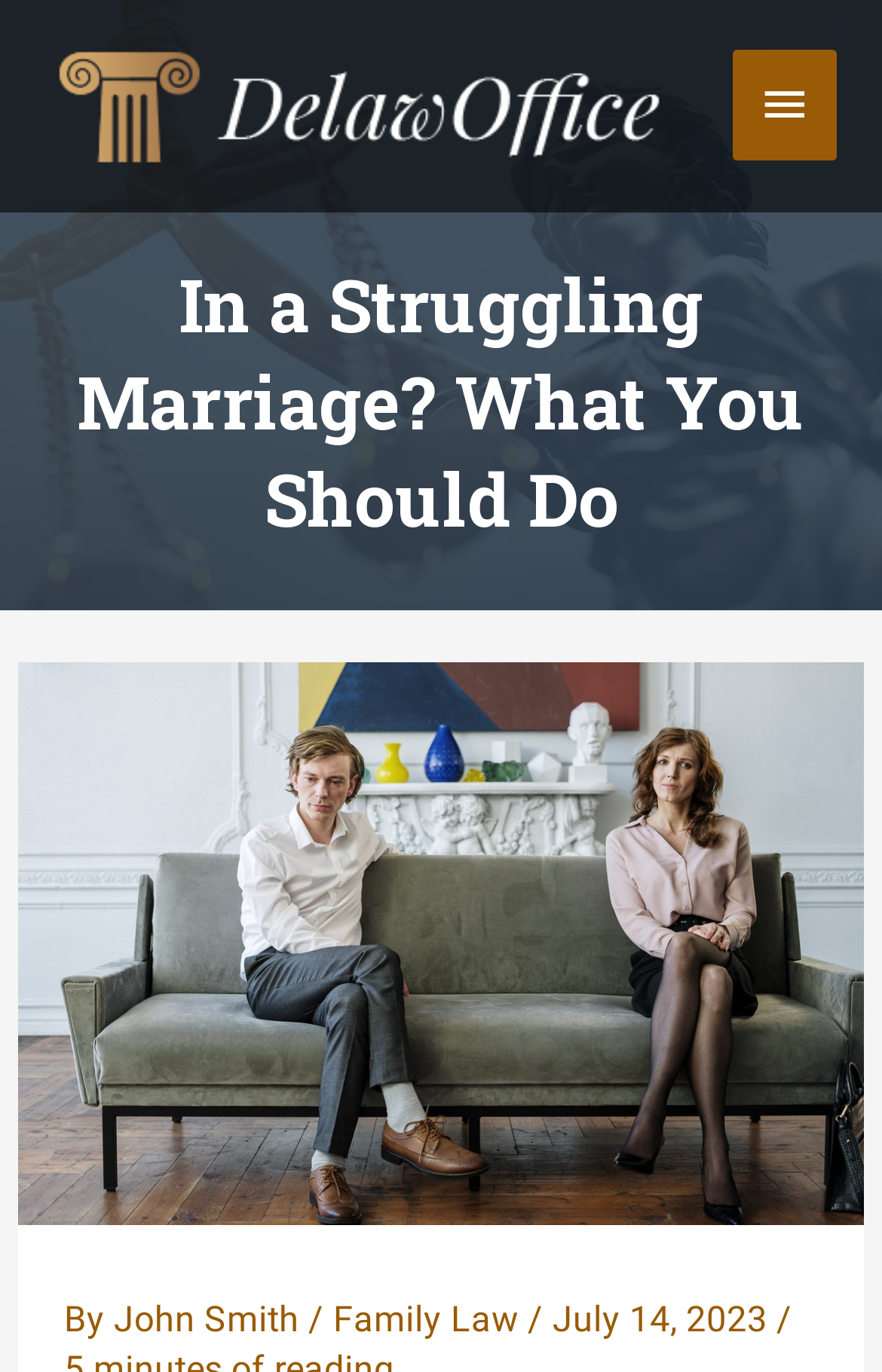Identify and provide the text content of the webpage's primary headline.

In a Struggling Marriage? What You Should Do